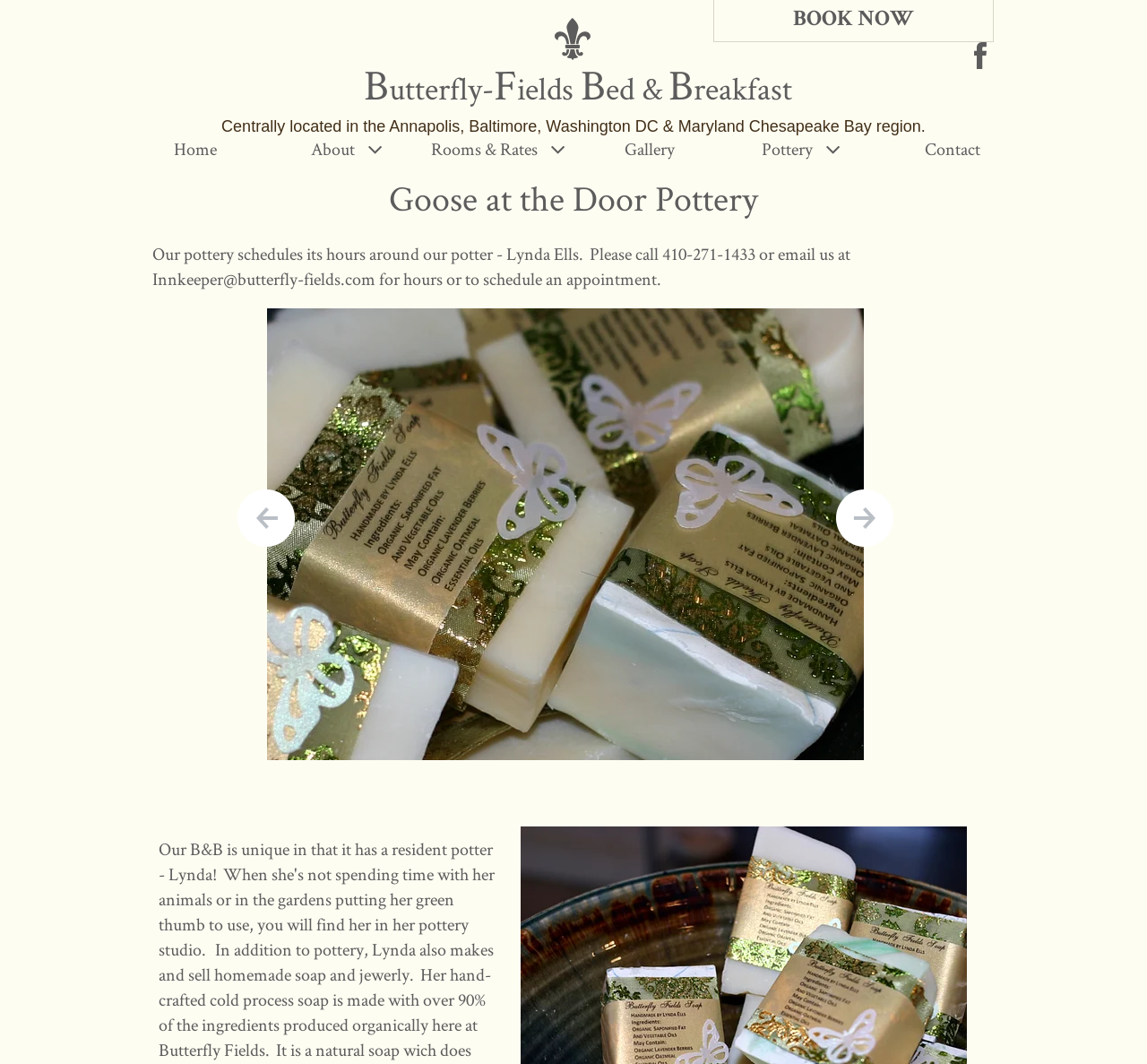What is the name of the pottery?
Provide an in-depth and detailed explanation in response to the question.

I found the answer by looking at the heading element that says 'Goose at the Door Pottery' which is located at [0.133, 0.169, 0.867, 0.203] on the webpage.